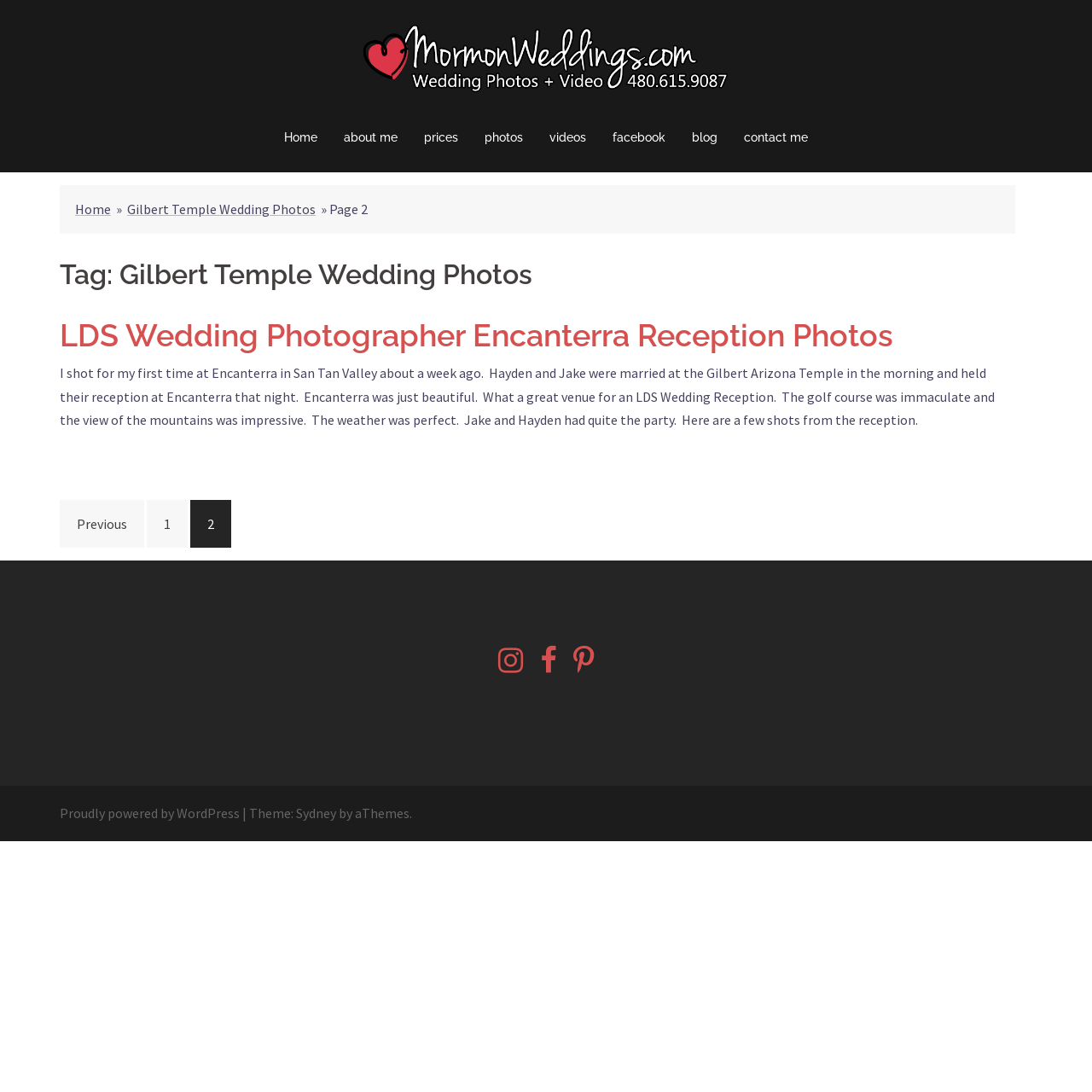Please identify the coordinates of the bounding box that should be clicked to fulfill this instruction: "read LDS Wedding Photographer Encanterra Reception Photos".

[0.055, 0.291, 0.818, 0.324]